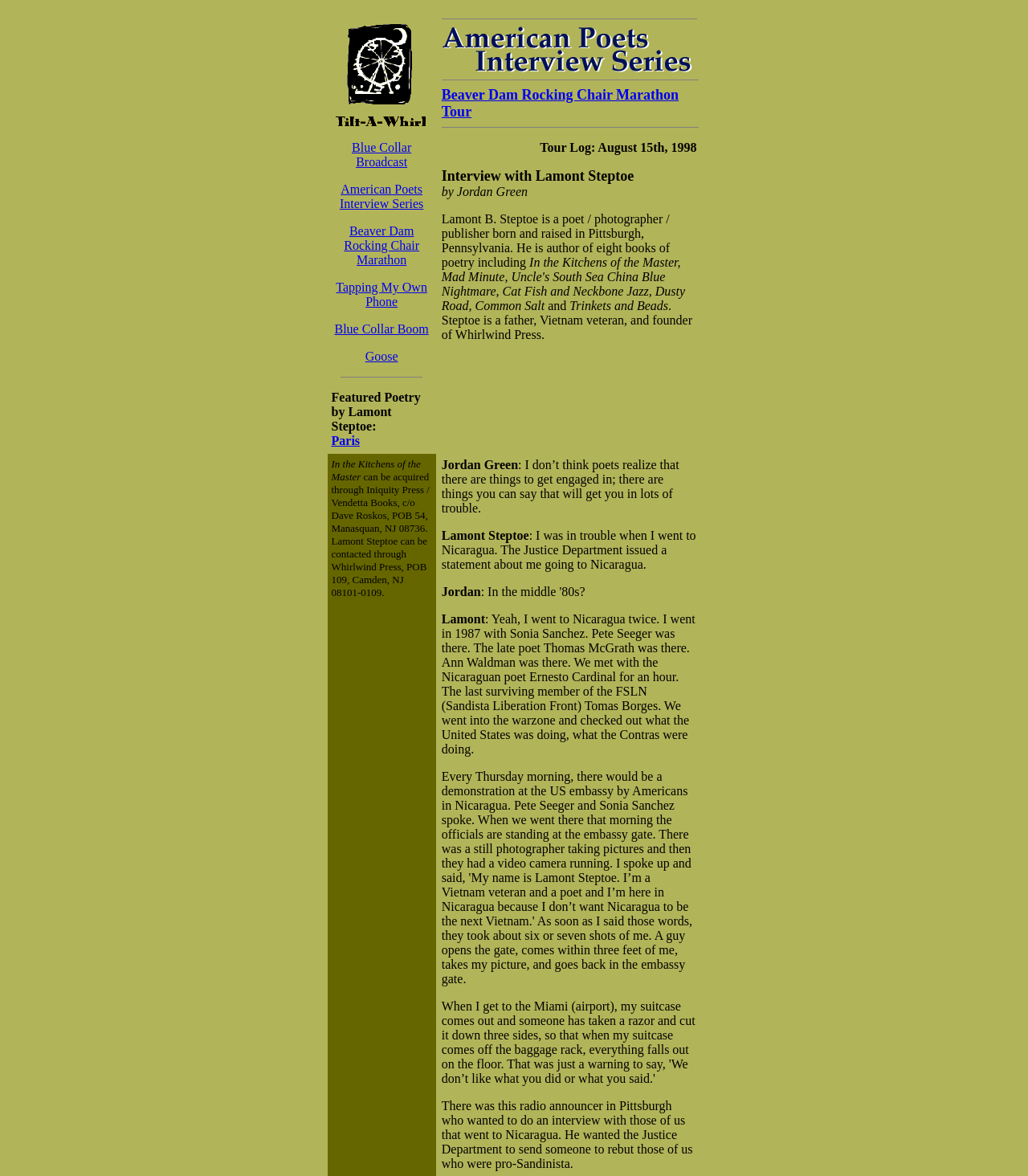Can you show the bounding box coordinates of the region to click on to complete the task described in the instruction: "Click on the link to Blue Collar Broadcast"?

[0.342, 0.12, 0.4, 0.143]